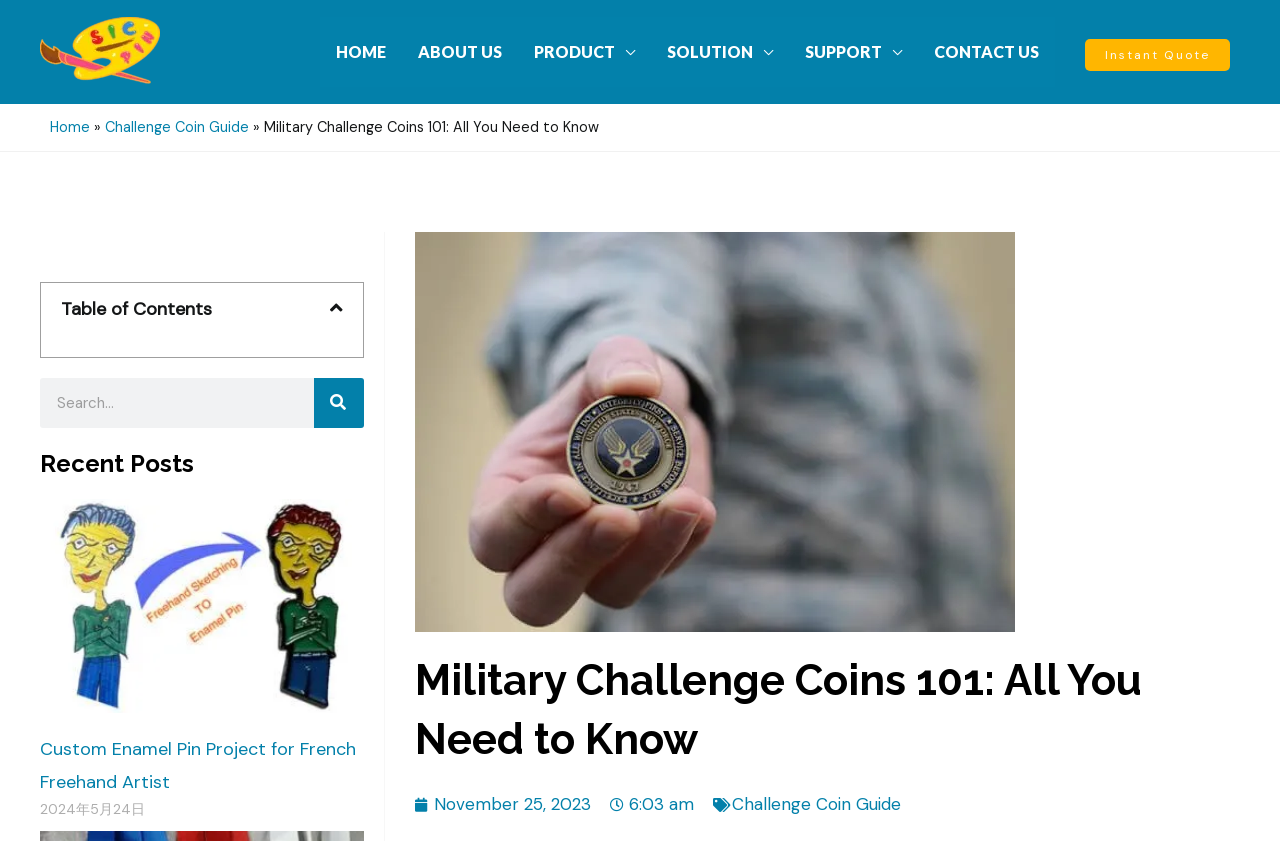Please determine the bounding box coordinates of the element's region to click for the following instruction: "Read the 'Challenge Coin Guide'".

[0.082, 0.14, 0.195, 0.162]